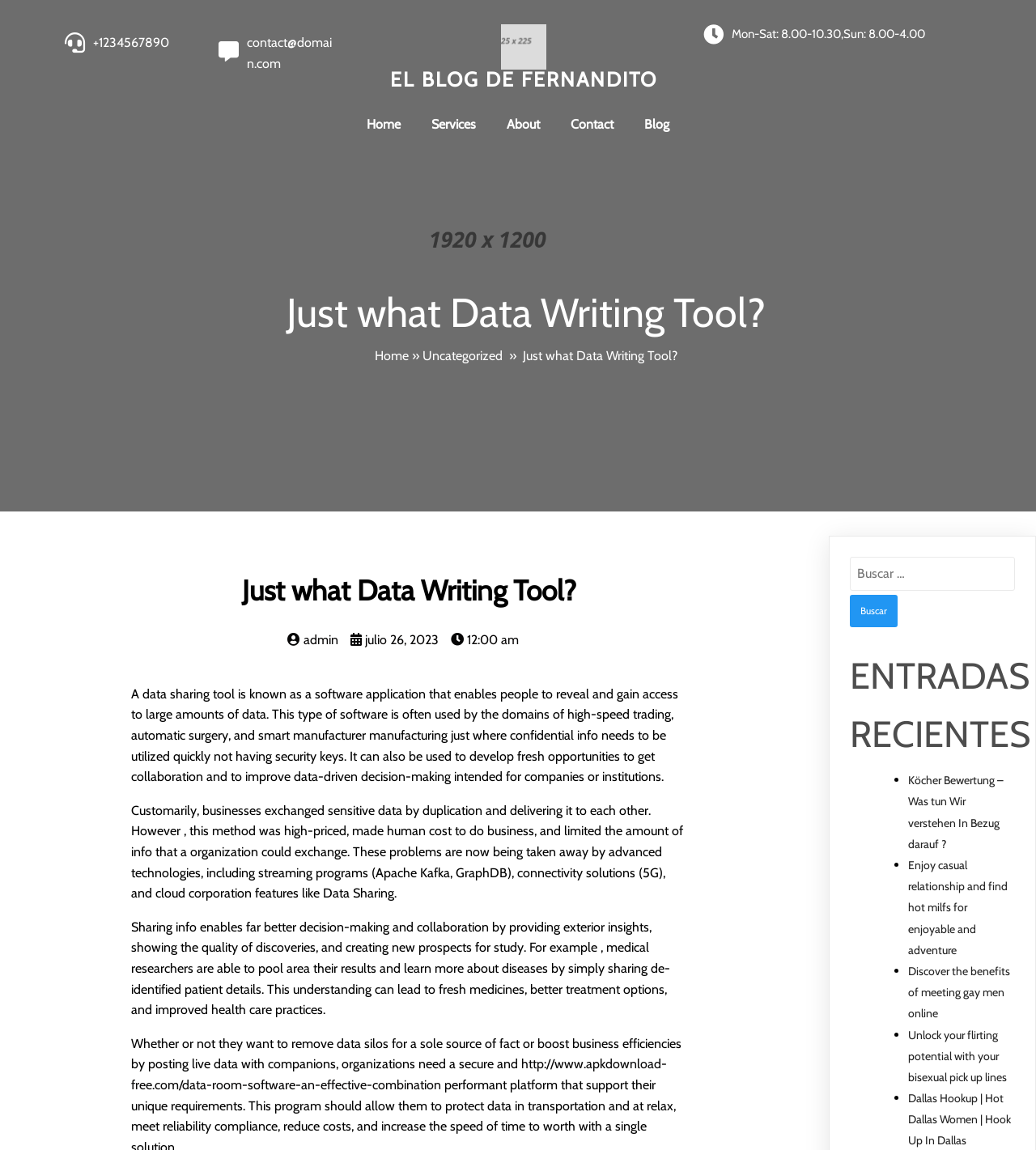Using the format (top-left x, top-left y, bottom-right x, bottom-right y), and given the element description, identify the bounding box coordinates within the screenshot: Animation Alliance UK

None